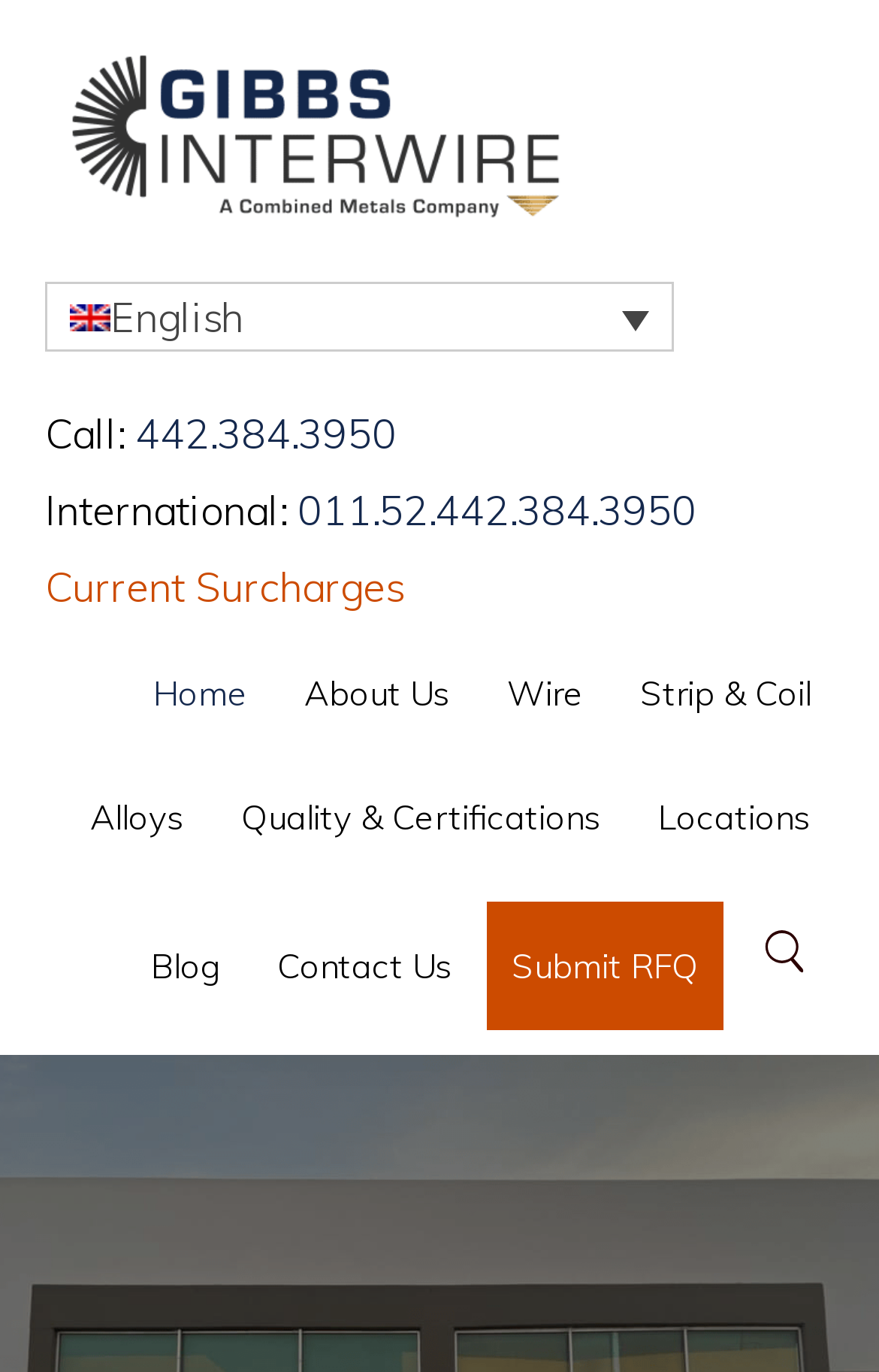Using the image as a reference, answer the following question in as much detail as possible:
Is the search function expanded?

The search function can be found in the top-right corner of the webpage, where it says 'Show Search'. The 'expanded' property of this element is set to 'False', indicating that the search function is not currently expanded.